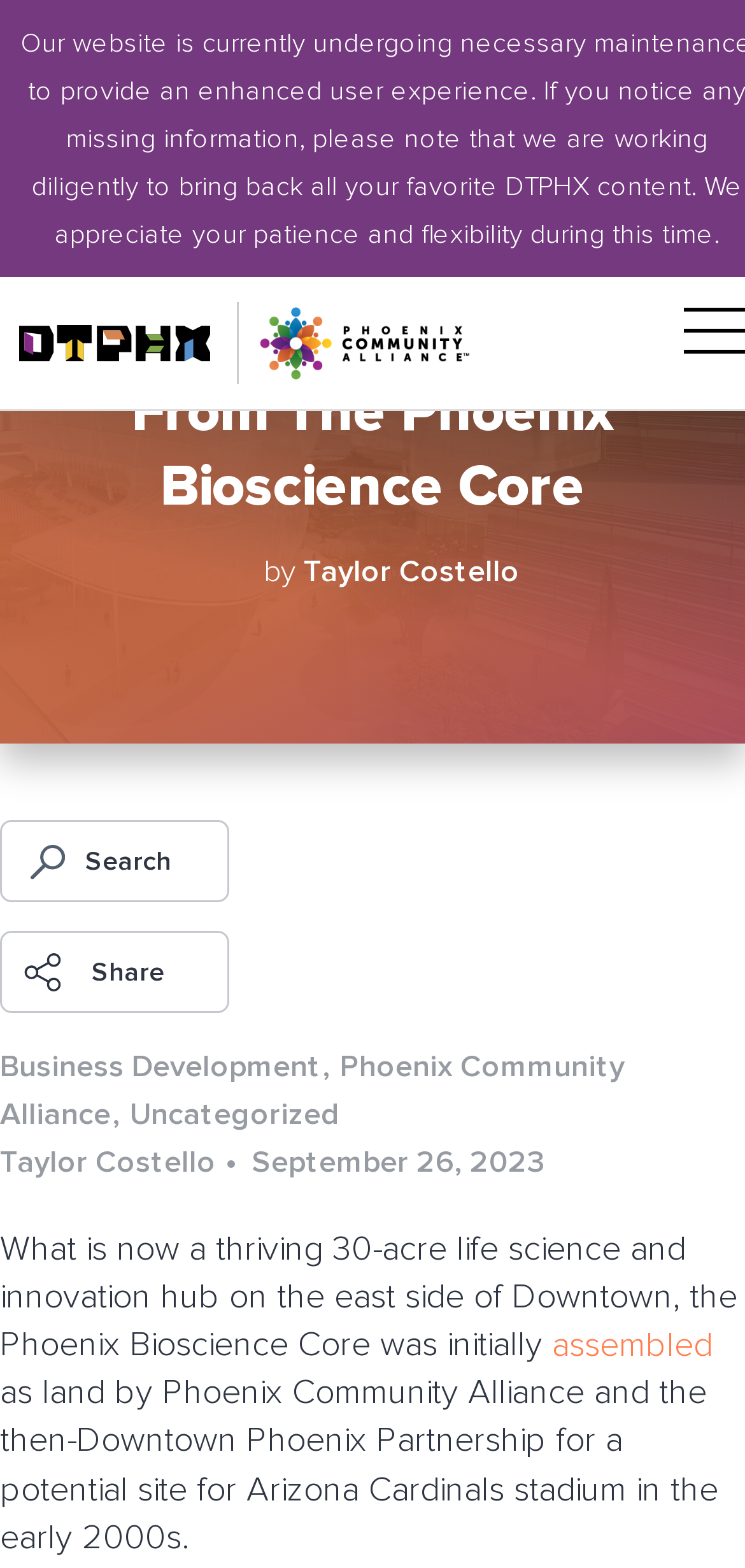Craft a detailed narrative of the webpage's structure and content.

The webpage is about Downtown Phoenix Inc., with a focus on nightlife, restaurants, and more. At the top, there are three links aligned horizontally, with the first one located near the left edge, the second one in the middle, and the third one near the right edge. Below these links, there is a heading that spans the entire width of the page, titled "Arizona Bioscience Week: Stories You Should Know From The Phoenix Bioscience Core". 

Underneath the heading, there is a byline that reads "by Taylor Costello". On the left side, there is a search button. Above the middle of the page, there is a "Share" text. The page is divided into sections, with the first section titled "Business Development" and "Phoenix Community Alliance" on the left side, and "Uncategorized" on the right side. 

Below this section, there is another section with the author's name "Taylor Costello" on the left side, and the date "September 26, 2023" on the right side. The main content of the page is a long paragraph that starts with "What is now a thriving 30-acre life science and innovation hub on the east side of Downtown, the Phoenix Bioscience Core was initially" and continues to describe the history of the Phoenix Bioscience Core, with a link to the word "assembled" in the middle of the paragraph.